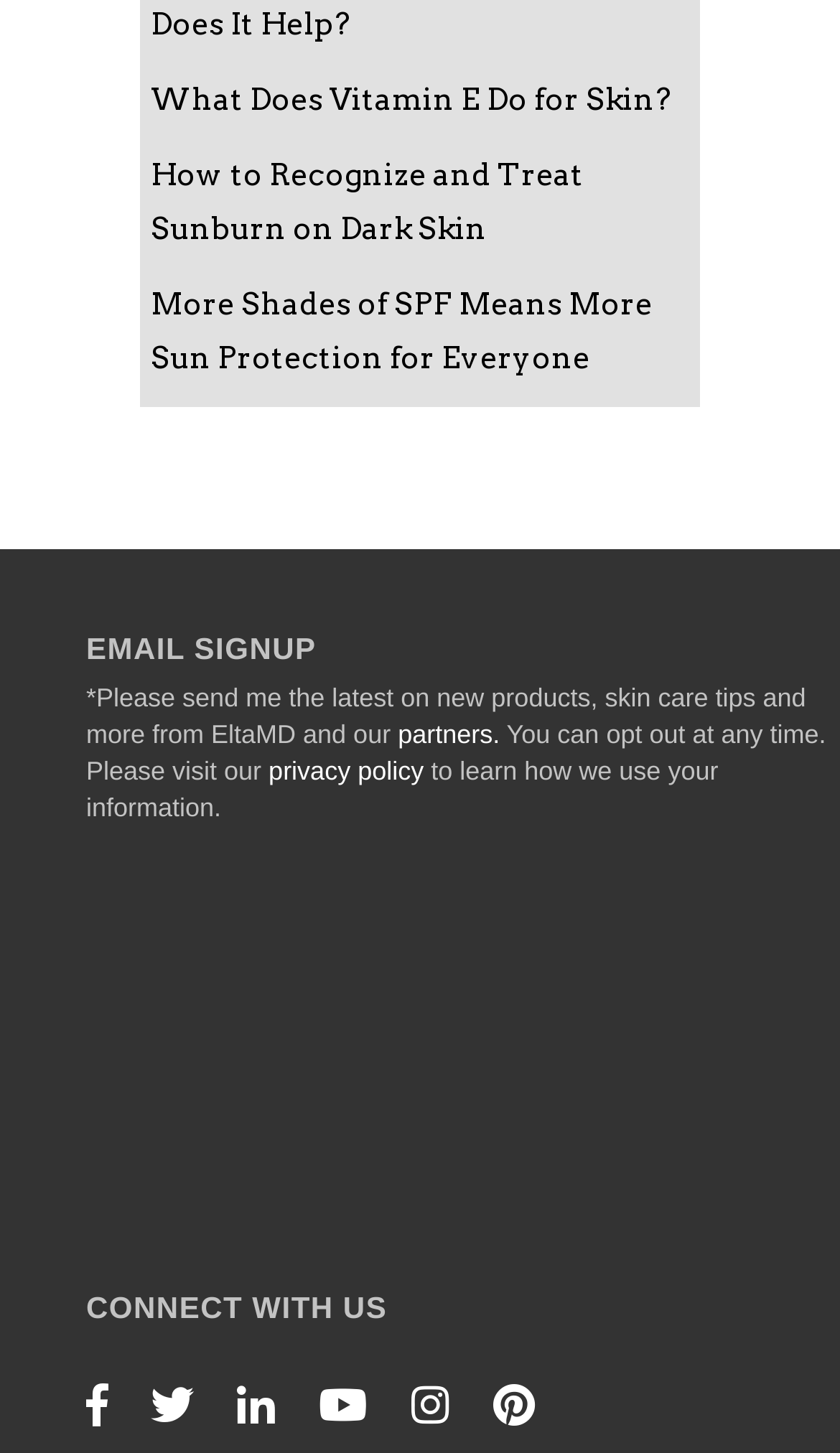Identify the bounding box coordinates of the area that should be clicked in order to complete the given instruction: "Sign up for email newsletter". The bounding box coordinates should be four float numbers between 0 and 1, i.e., [left, top, right, bottom].

[0.103, 0.434, 0.377, 0.458]